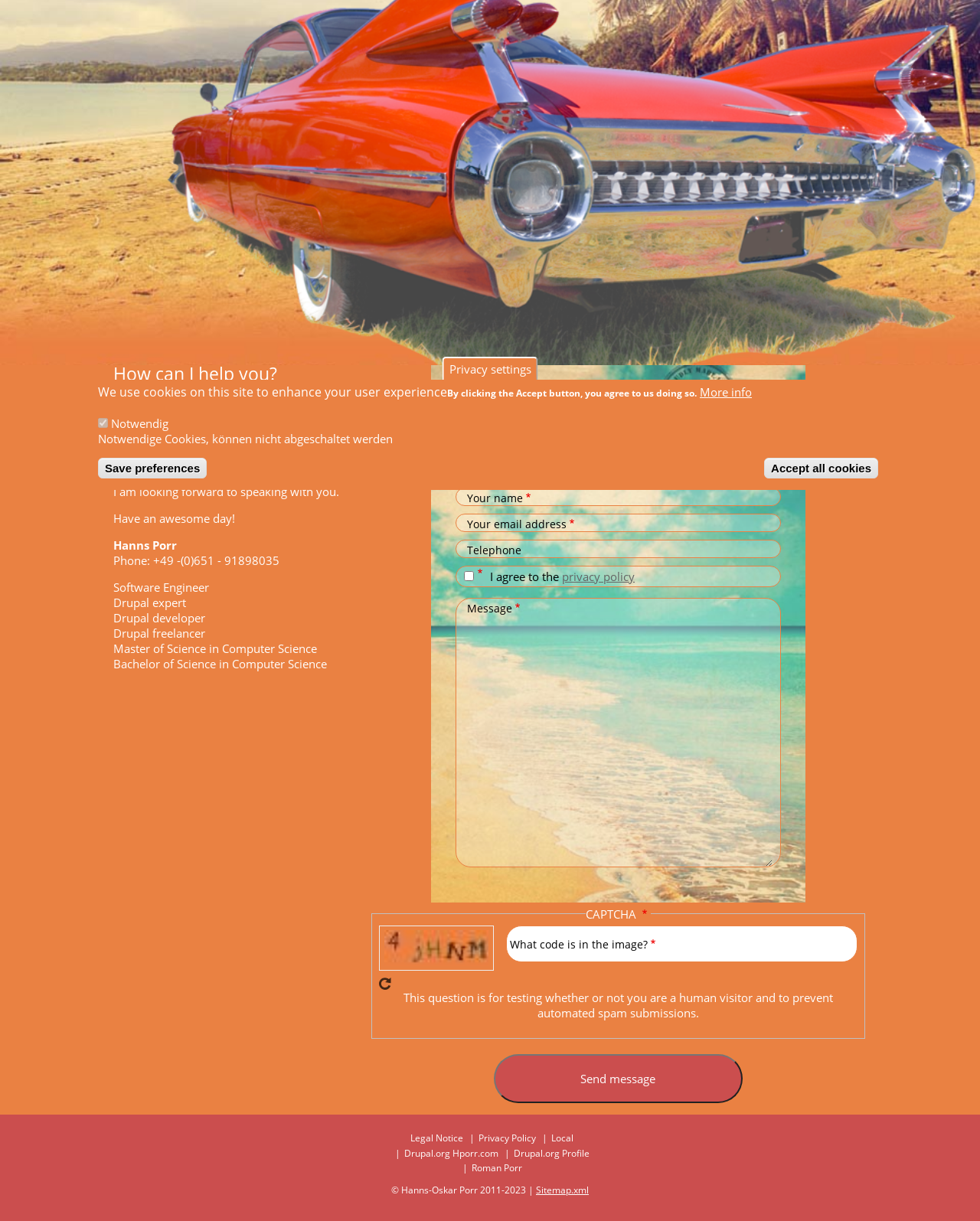Given the element description: "name="name"", predict the bounding box coordinates of this UI element. The coordinates must be four float numbers between 0 and 1, given as [left, top, right, bottom].

[0.473, 0.4, 0.788, 0.414]